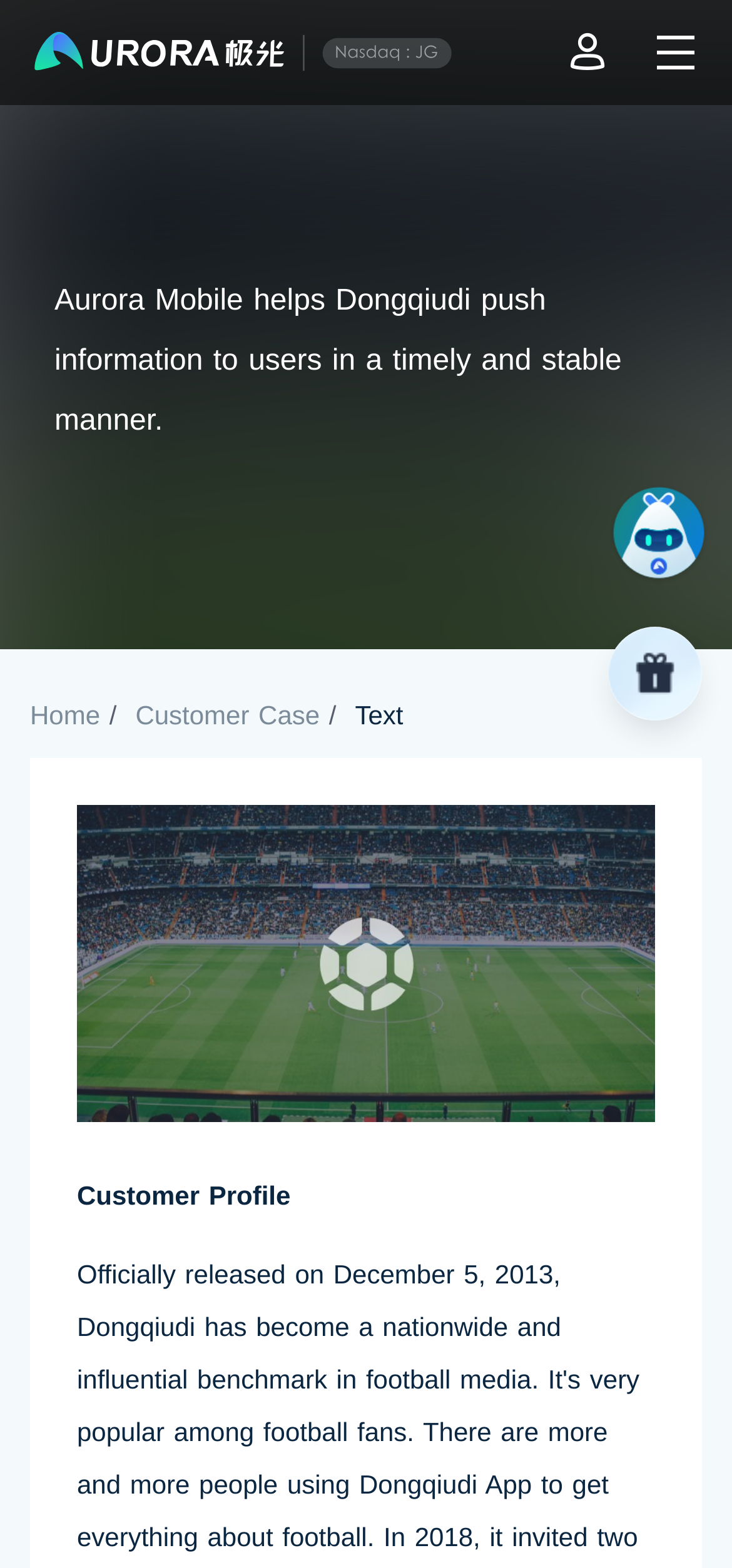Write an elaborate caption that captures the essence of the webpage.

The webpage is about Dongqiudi, a nationwide and influential benchmark in football media, officially released on December 5, 2013. At the top left corner, there is a link "多渠道消息推送" (which means "Multi-channel message push" in English) accompanied by an image with the same name. 

On the top right corner, there is an empty button. Below the button, there is a paragraph of text explaining how Aurora Mobile helps Dongqiudi push information to users in a timely and stable manner.

Underneath the paragraph, there are four links in a row, starting from the left: "Home", a slash, "Customer Case", and "Text". 

Further down the page, there is a heading "Customer Profile" that spans almost the entire width of the page.